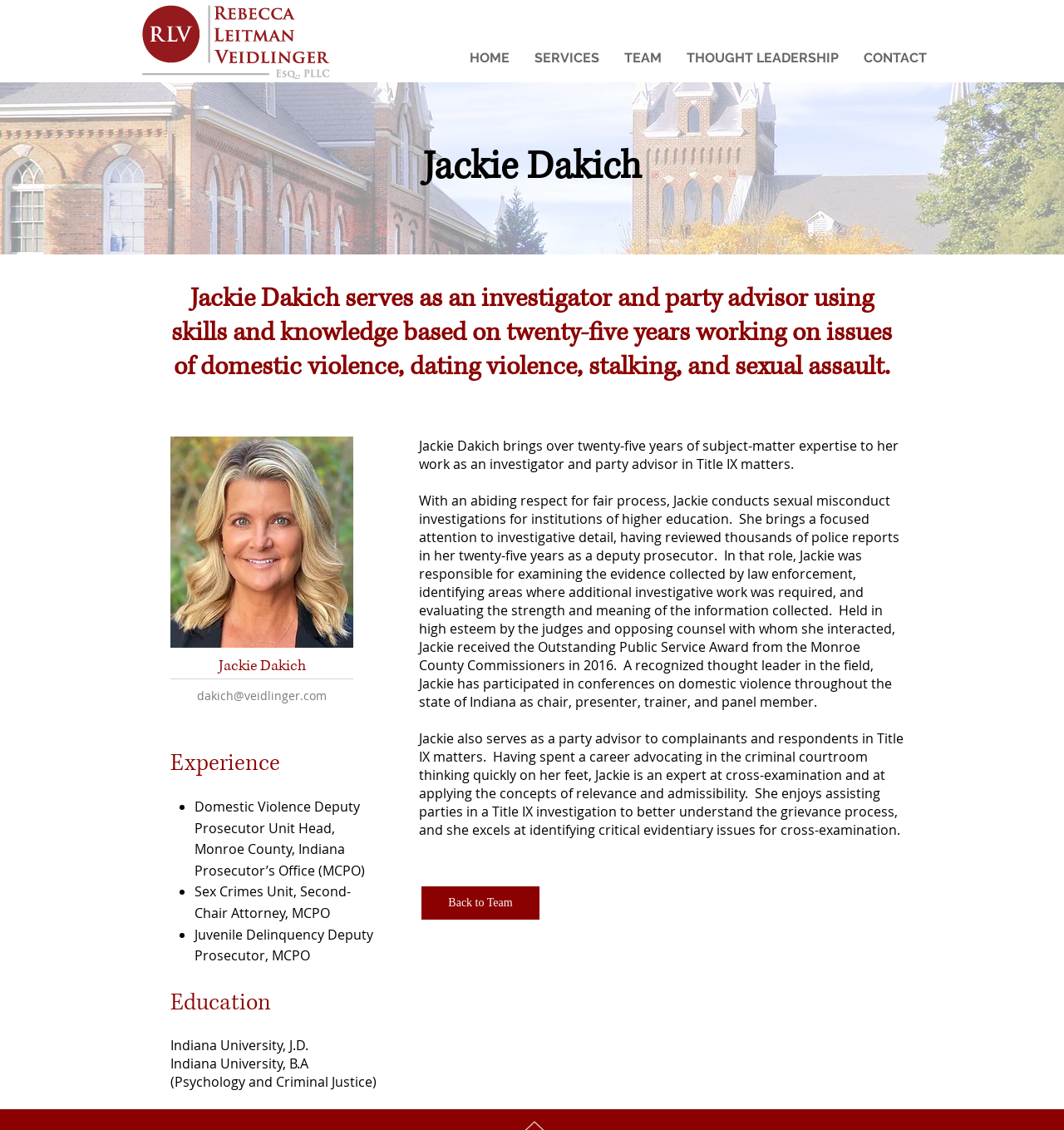What award did Jackie Dakich receive in 2016? From the image, respond with a single word or brief phrase.

Outstanding Public Service Award